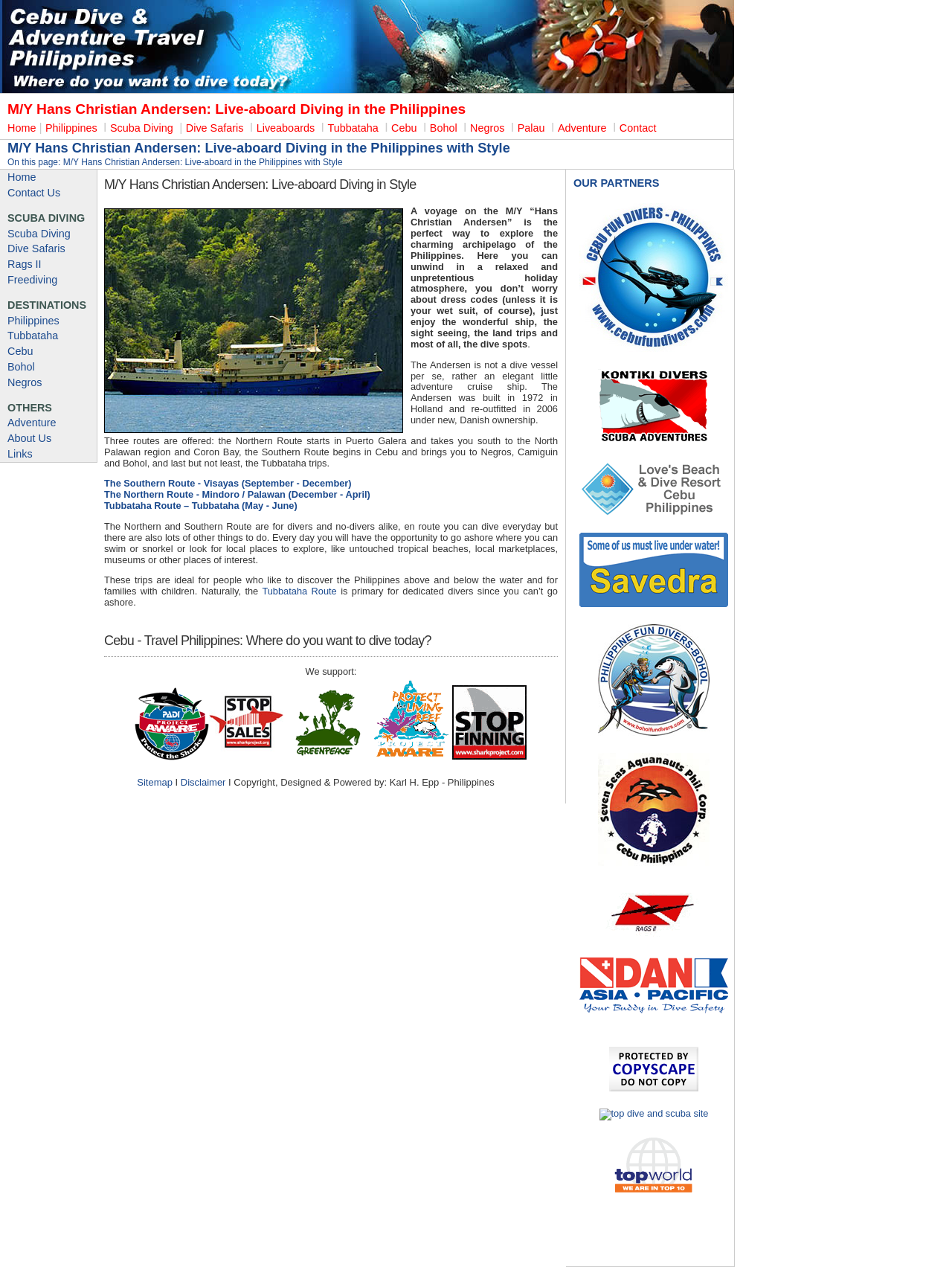How many routes are offered by the M/Y Hans Christian Andersen?
Please respond to the question thoroughly and include all relevant details.

The text mentions that three routes are offered: the Northern Route, the Southern Route, and the Tubbataha trips.